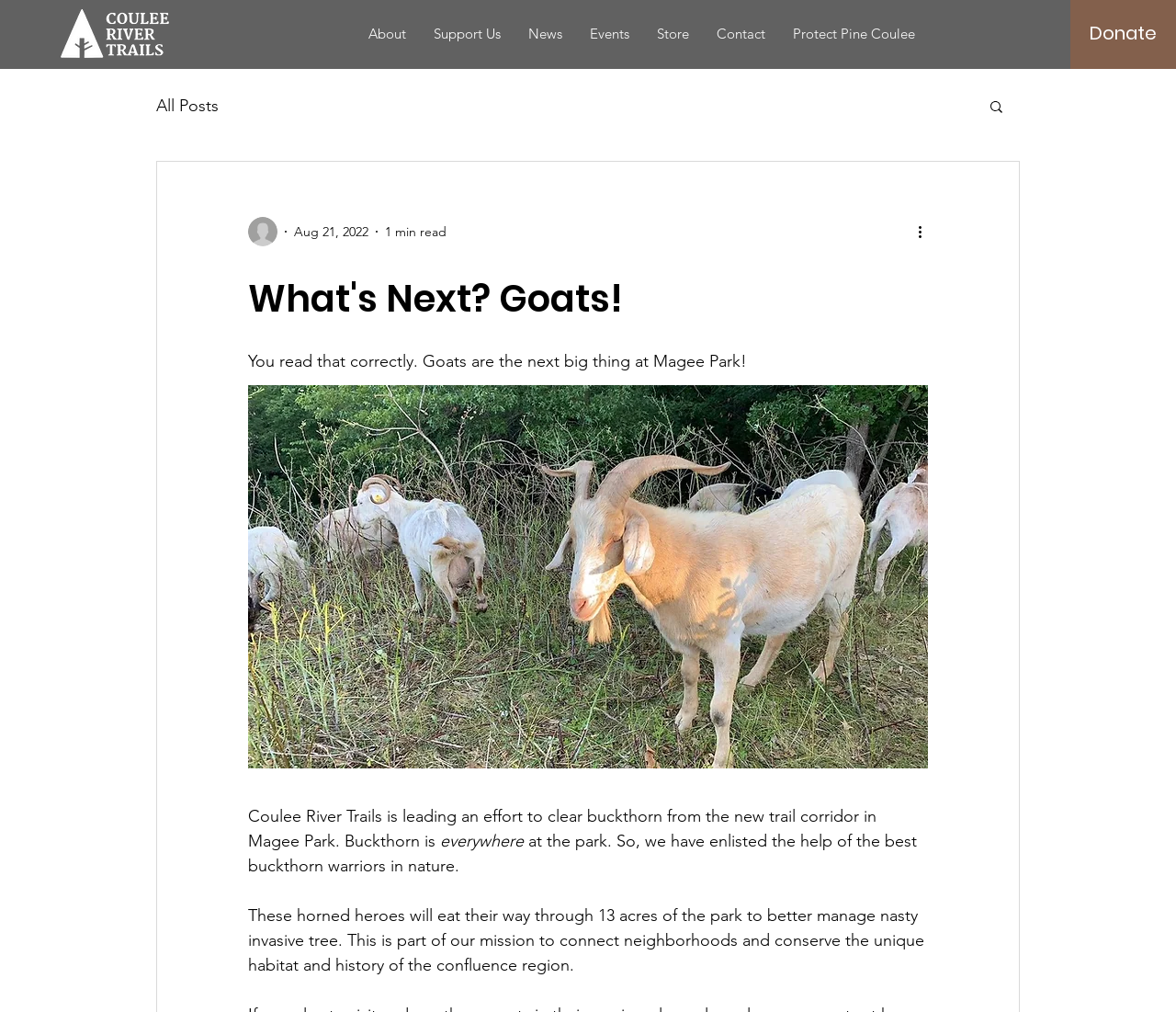Please identify the bounding box coordinates of the region to click in order to complete the given instruction: "Read more about the article". The coordinates should be four float numbers between 0 and 1, i.e., [left, top, right, bottom].

[0.778, 0.218, 0.797, 0.24]